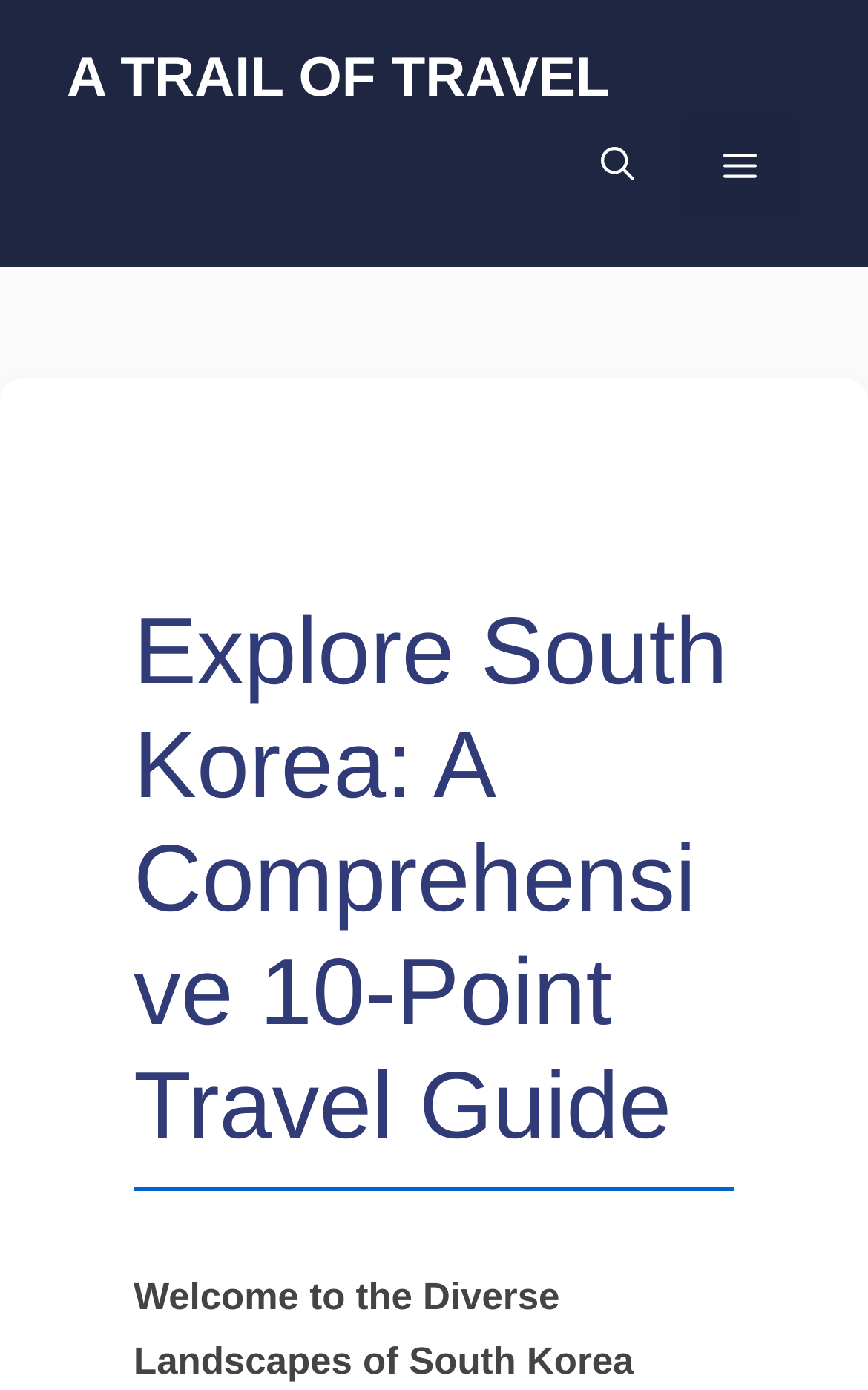What is the theme of the travel guide introduction?
Please answer the question with a detailed response using the information from the screenshot.

I found the answer by examining the StaticText element, which contains the text 'Welcome to the Diverse Landscapes of South Korea'. This suggests that the introduction to the travel guide is focused on the diverse landscapes of South Korea.